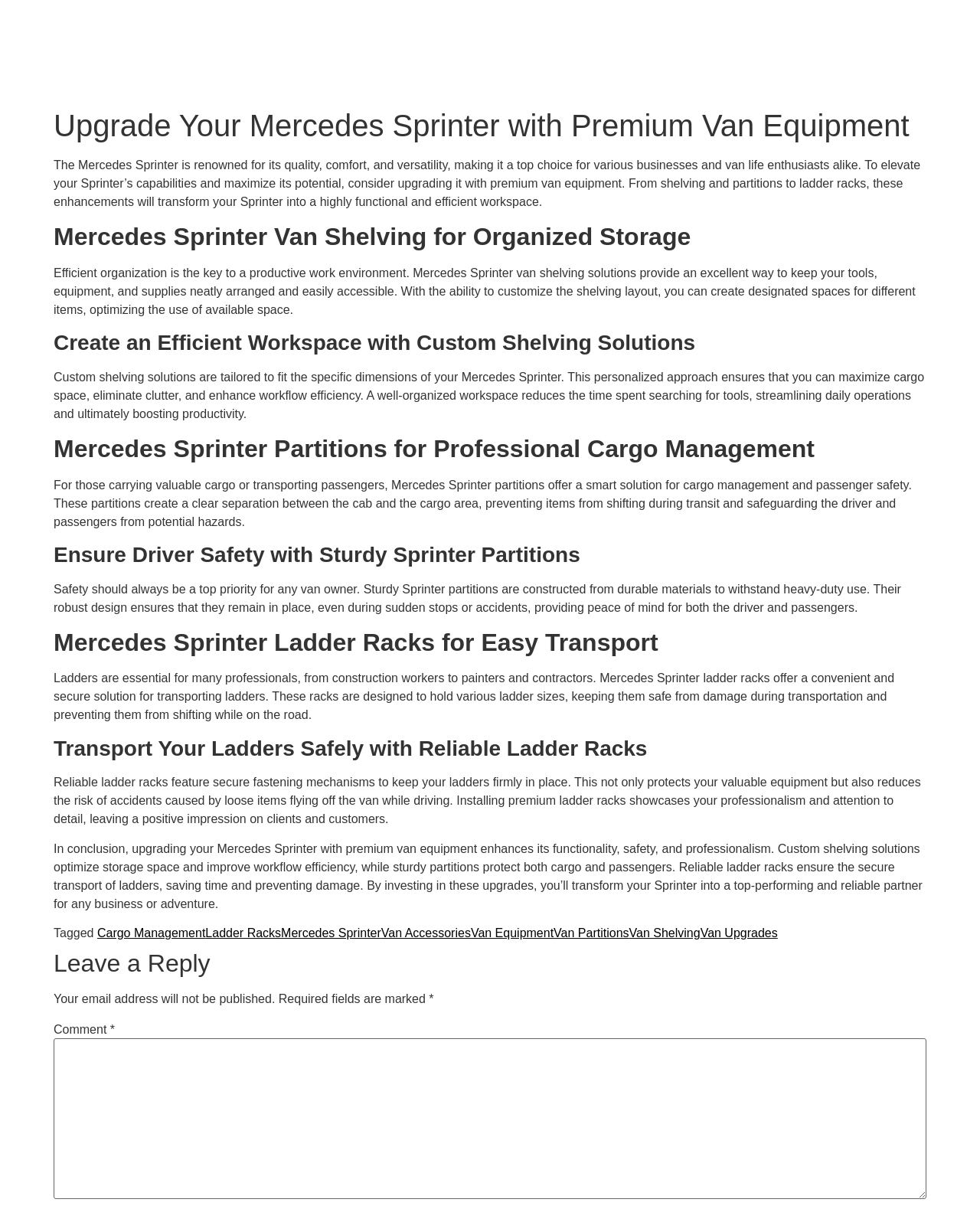Identify the title of the webpage and provide its text content.

Upgrade Your Mercedes Sprinter with Premium Van Equipment